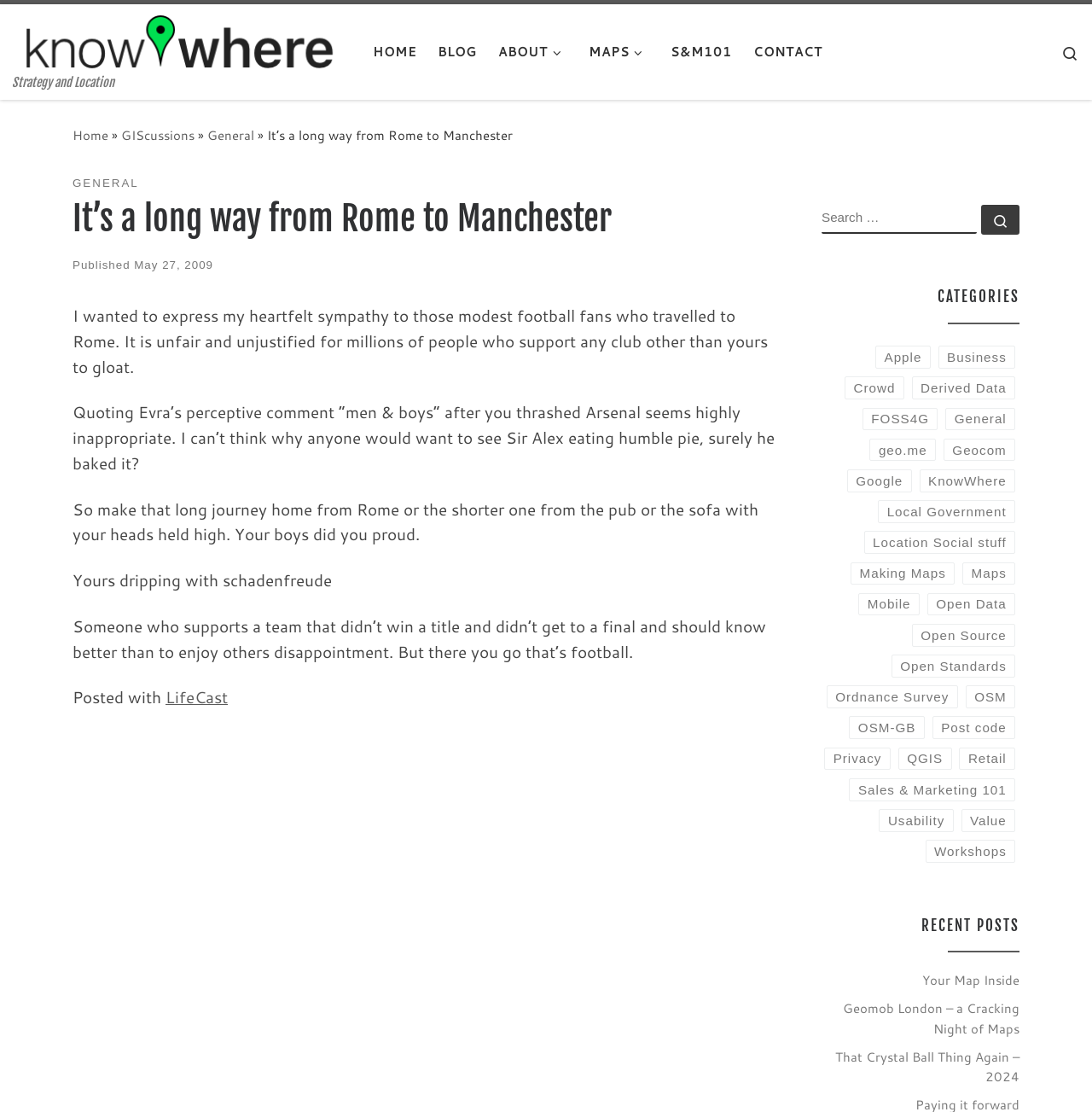What is the main heading of this webpage? Please extract and provide it.

It’s a long way from Rome to Manchester